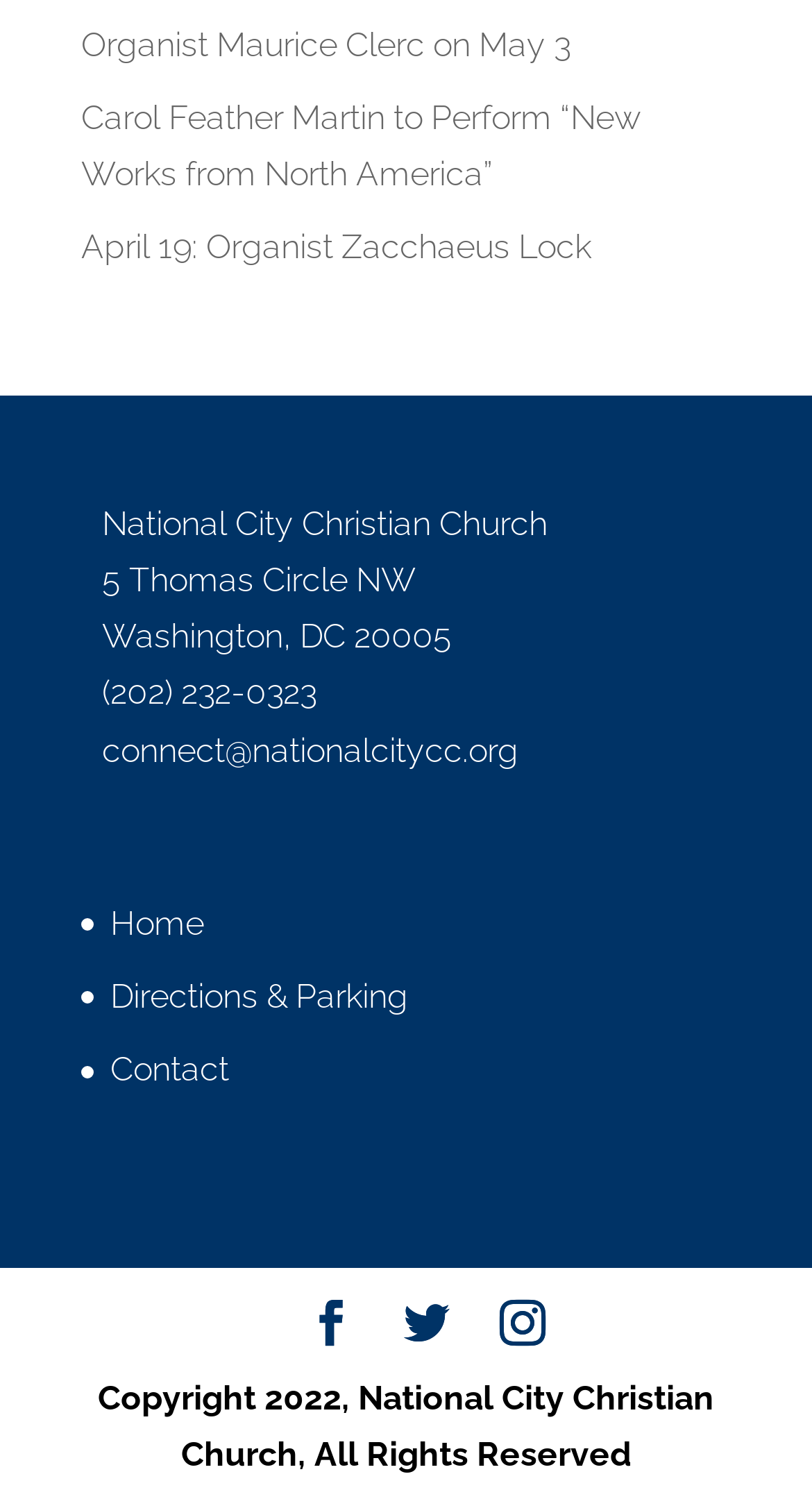Please find the bounding box coordinates of the element that you should click to achieve the following instruction: "Go to the home page". The coordinates should be presented as four float numbers between 0 and 1: [left, top, right, bottom].

[0.136, 0.606, 0.251, 0.633]